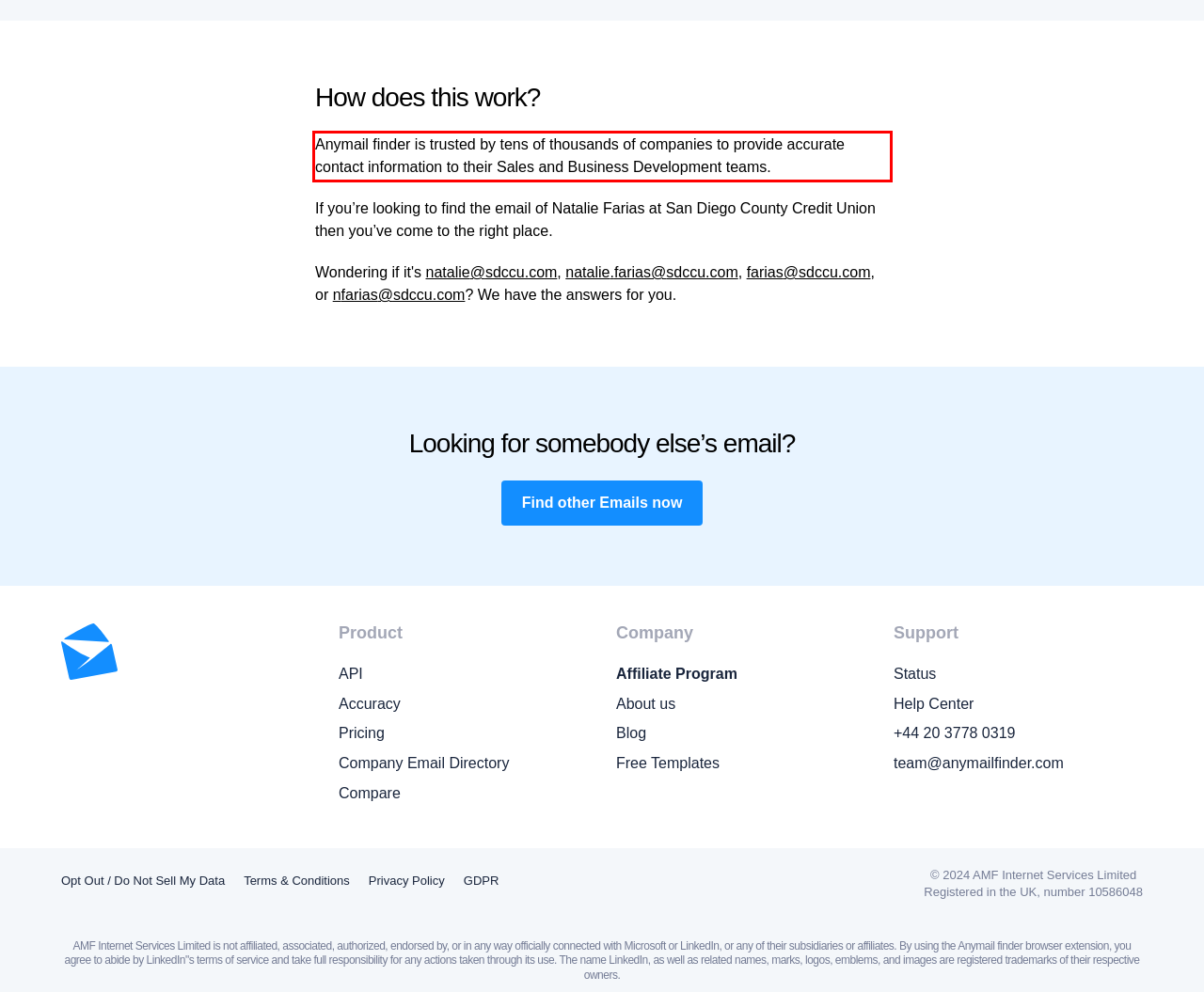Given a webpage screenshot with a red bounding box, perform OCR to read and deliver the text enclosed by the red bounding box.

Anymail finder is trusted by tens of thousands of companies to provide accurate contact information to their Sales and Business Development teams.